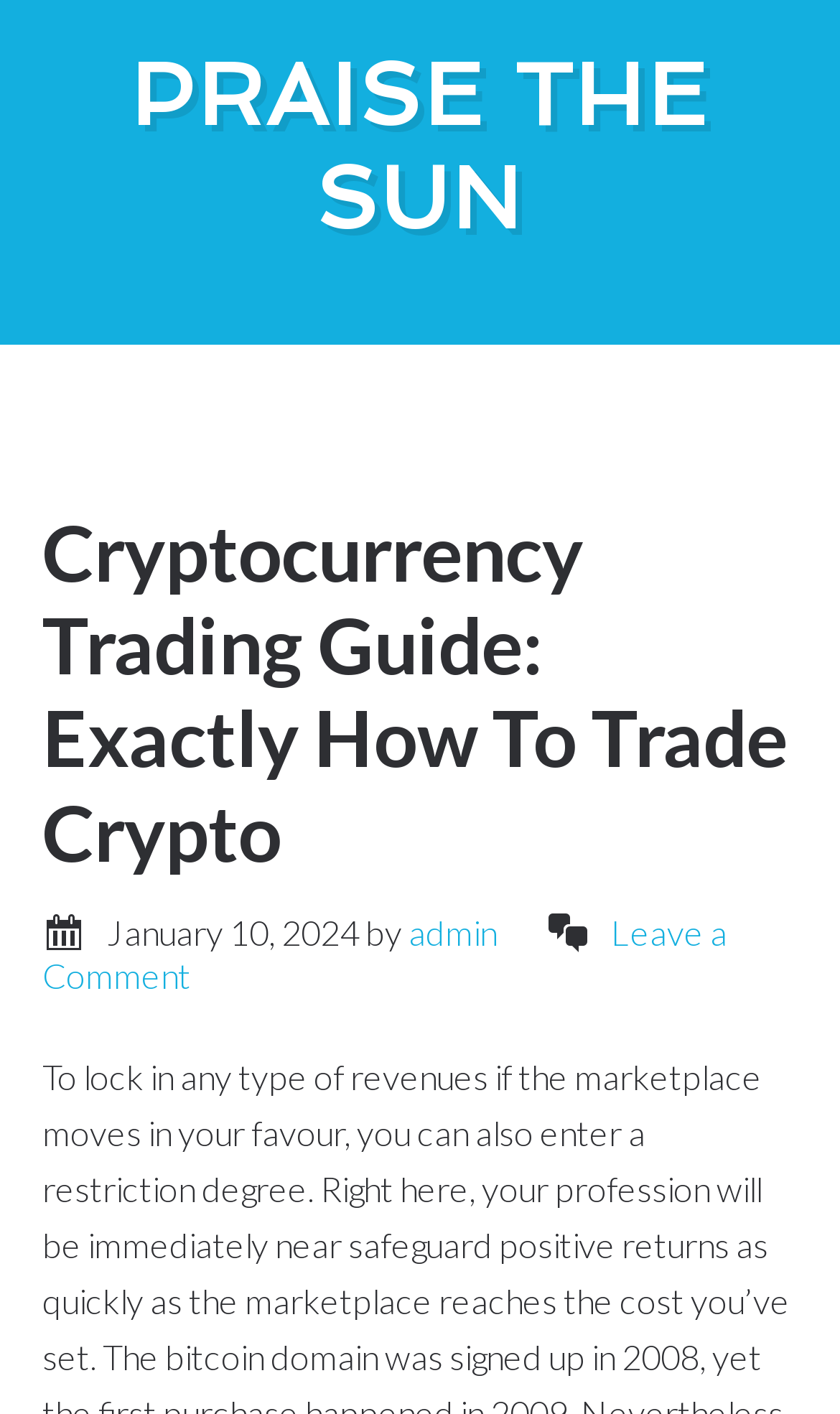What is the date of the article?
Examine the image and give a concise answer in one word or a short phrase.

January 10, 2024